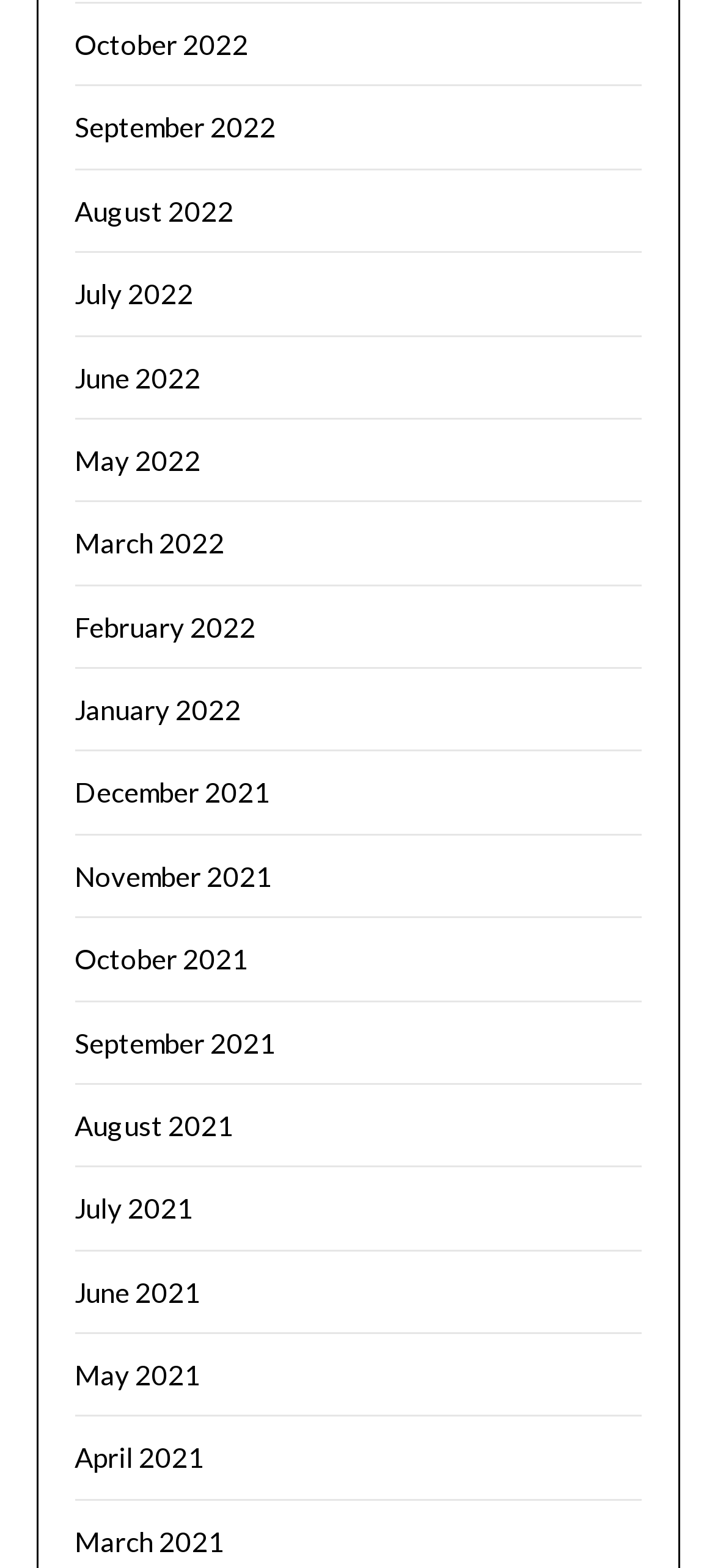What is the most recent month listed?
Please look at the screenshot and answer in one word or a short phrase.

October 2022